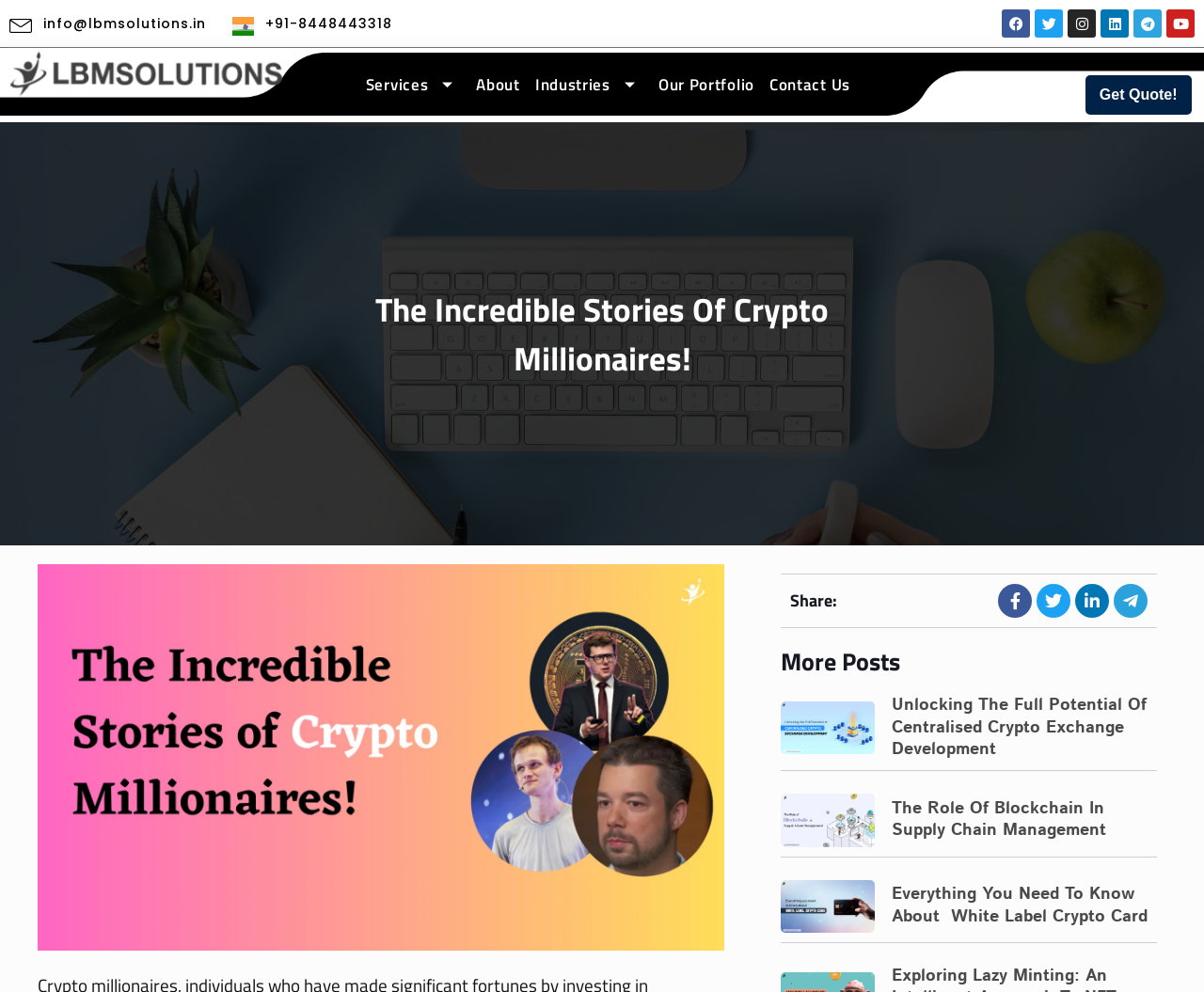Provide the bounding box coordinates, formatted as (top-left x, top-left y, bottom-right x, bottom-right y), with all values being floating point numbers between 0 and 1. Identify the bounding box of the UI element that matches the description: Youtube

[0.969, 0.009, 0.992, 0.038]